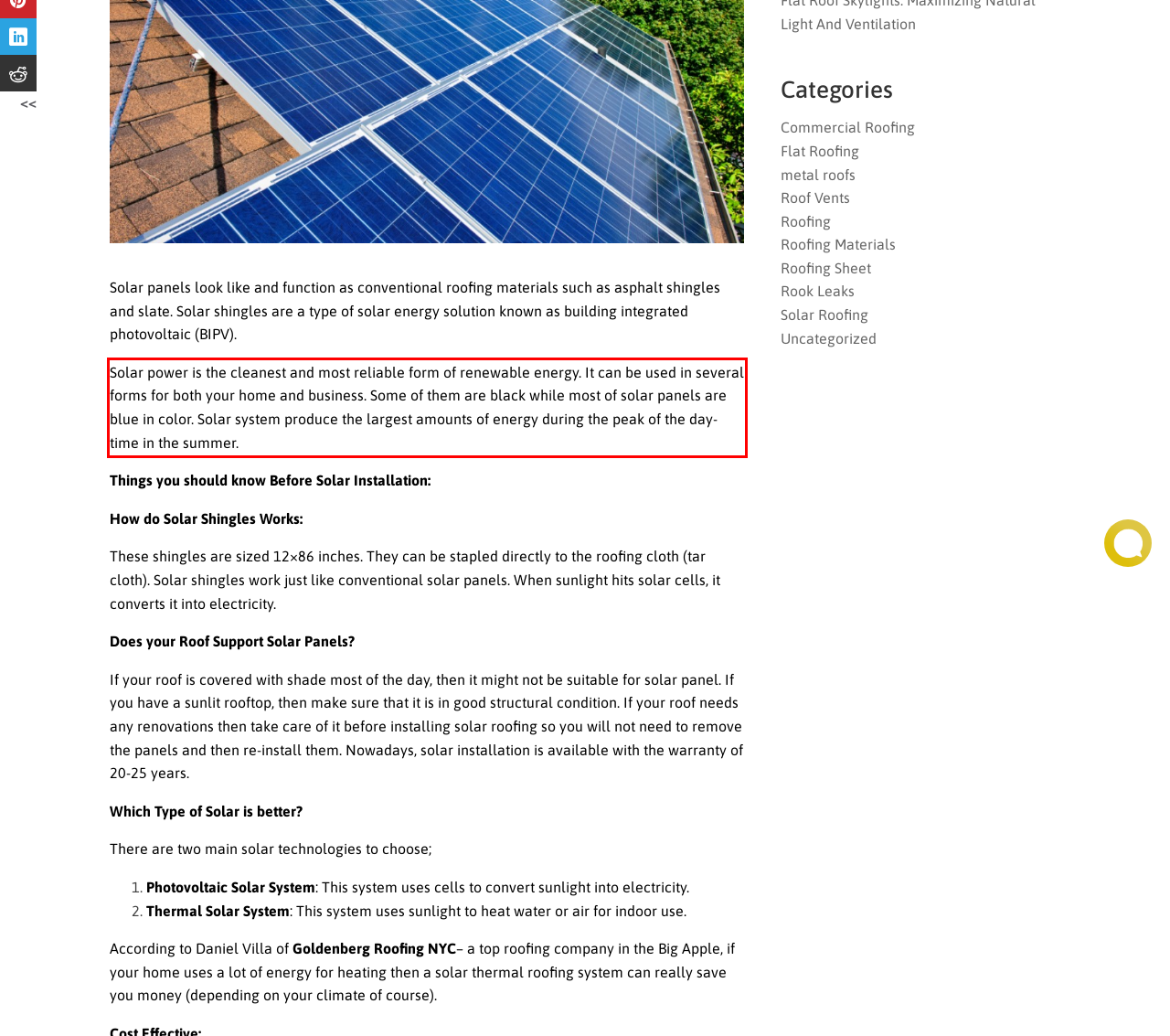Please identify and extract the text content from the UI element encased in a red bounding box on the provided webpage screenshot.

Solar power is the cleanest and most reliable form of renewable energy. It can be used in several forms for both your home and business. Some of them are black while most of solar panels are blue in color. Solar system produce the largest amounts of energy during the peak of the day-time in the summer.